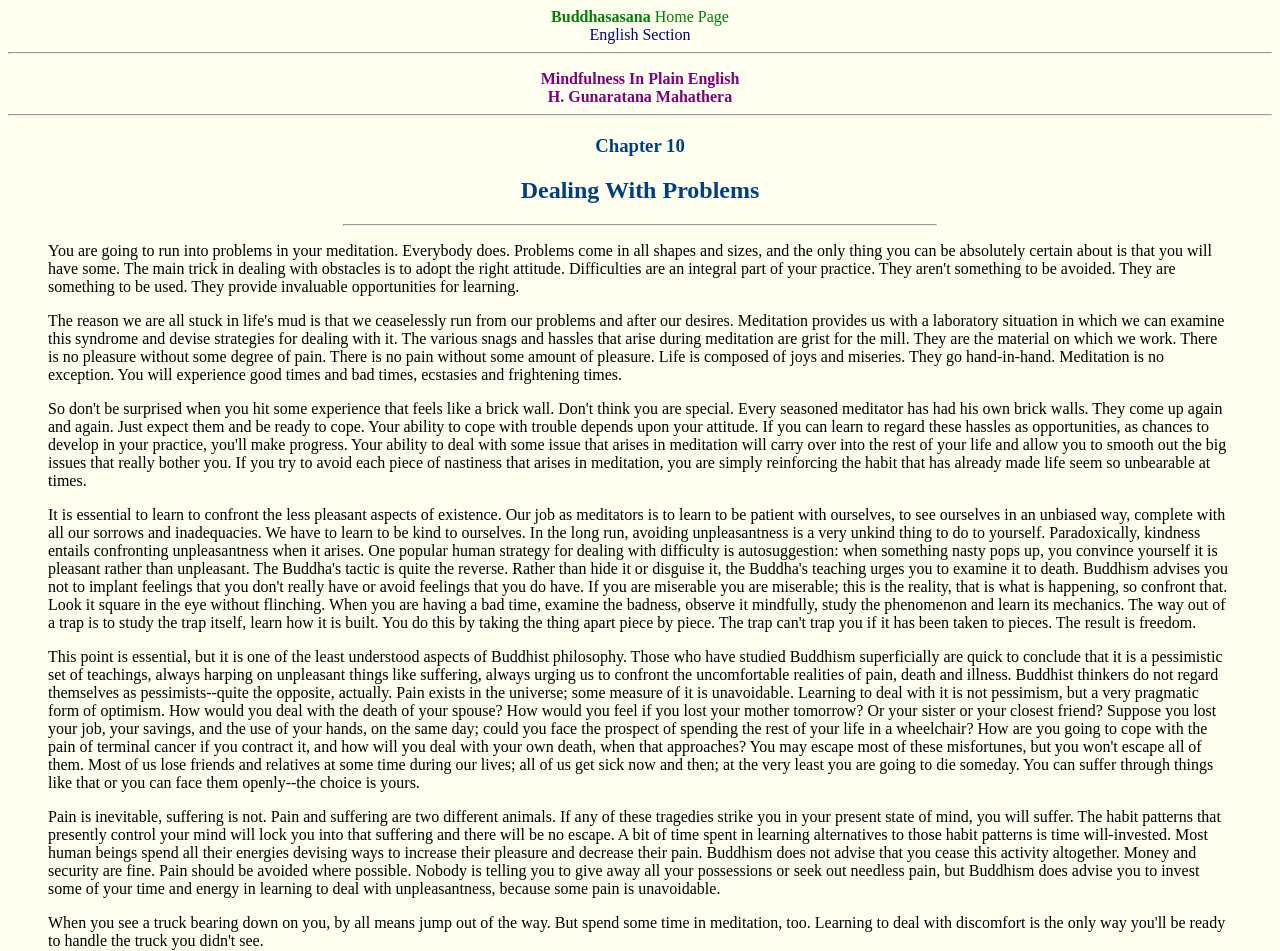Who is the author of the book 'Mindfulness In Plain English'?
Based on the image, respond with a single word or phrase.

H. Gunaratana Mahathera